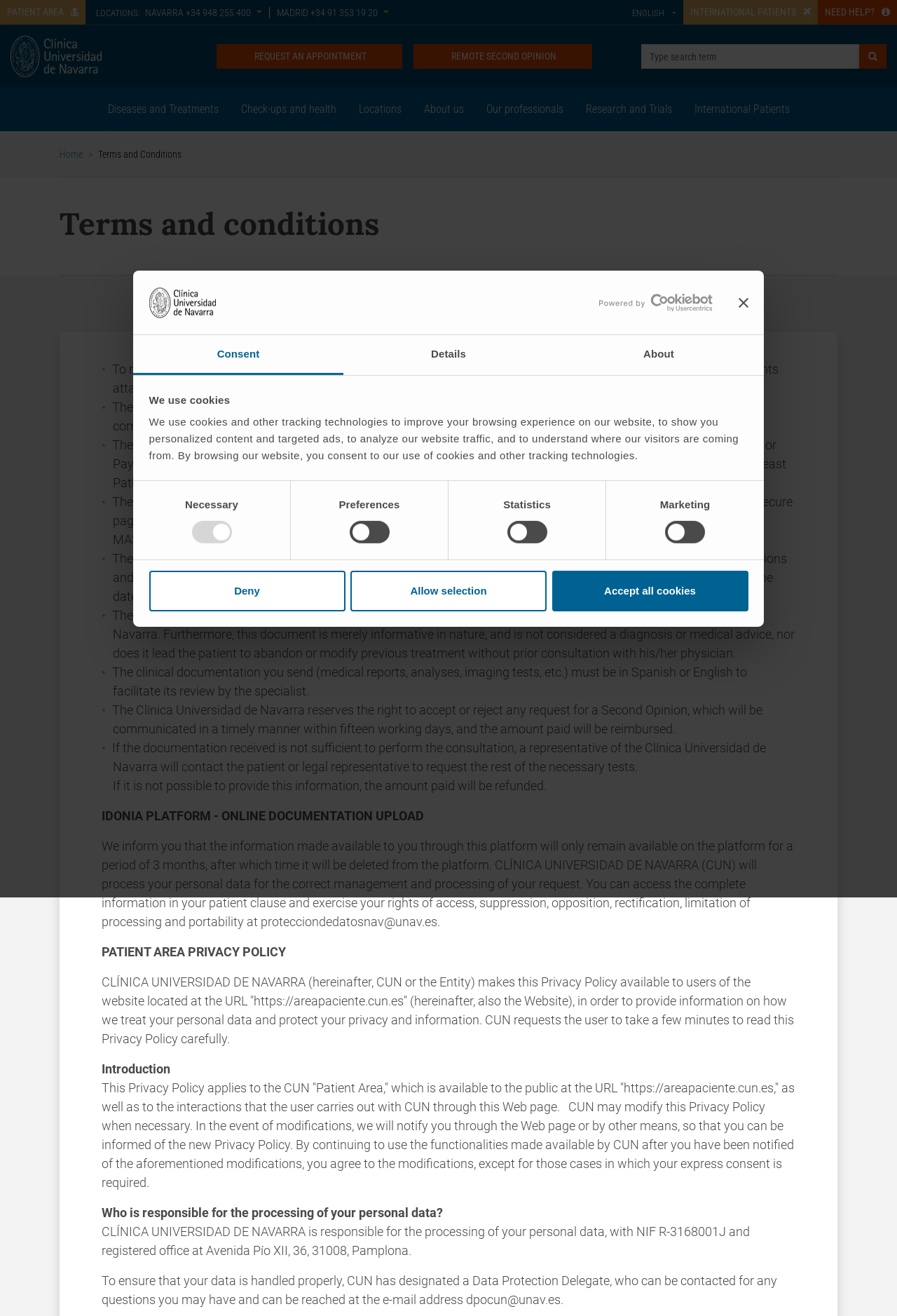Reply to the question with a single word or phrase:
How long is the information available on the platform?

3 months